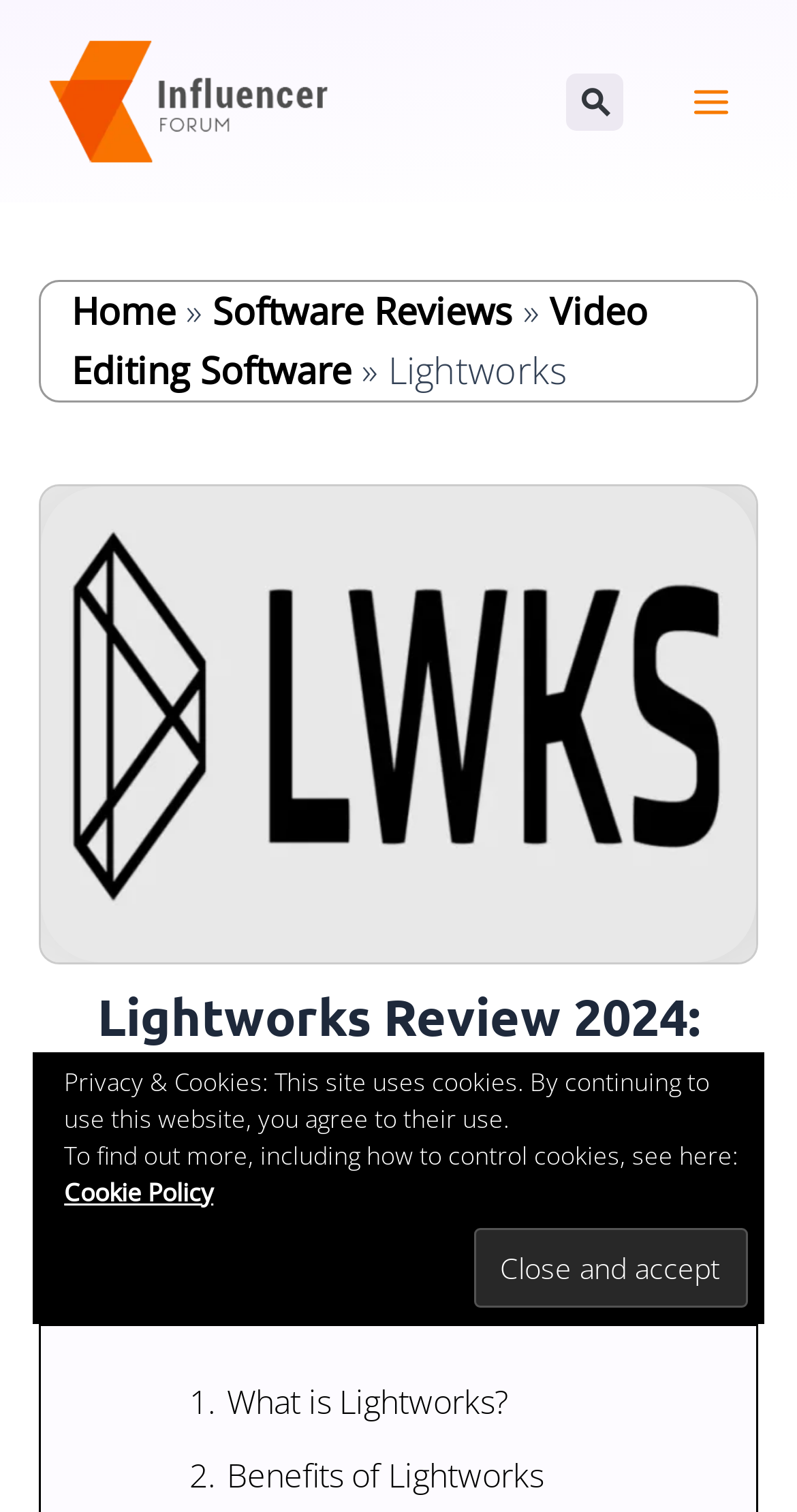How many links are there in the breadcrumbs navigation?
Examine the image and provide an in-depth answer to the question.

The breadcrumbs navigation contains links to 'Home', 'Software Reviews', 'Video Editing Software', and 'Lightworks', which makes a total of 4 links.